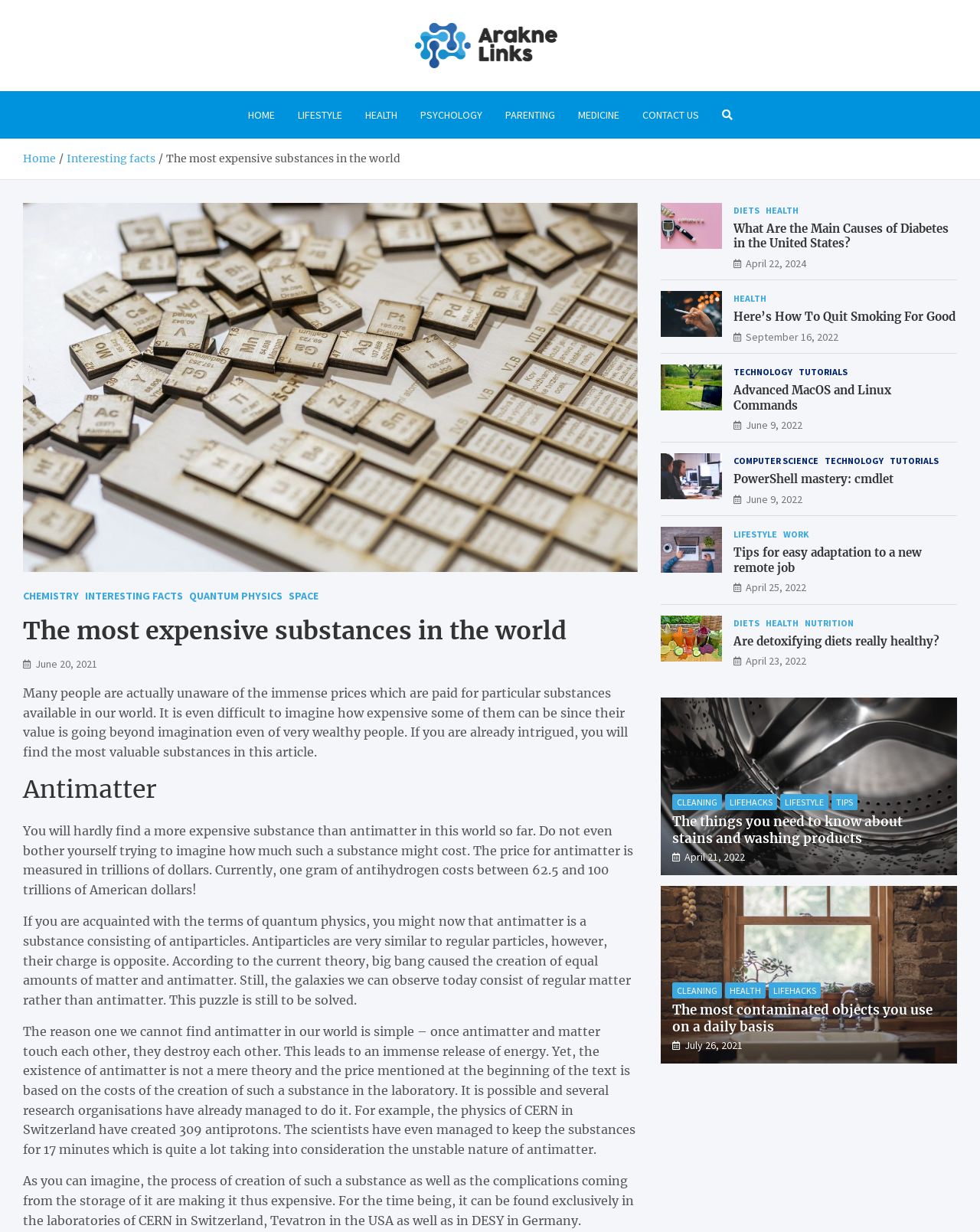What is the date of the article 'Here’s How To Quit Smoking For Good'?
Give a single word or phrase as your answer by examining the image.

September 16, 2022